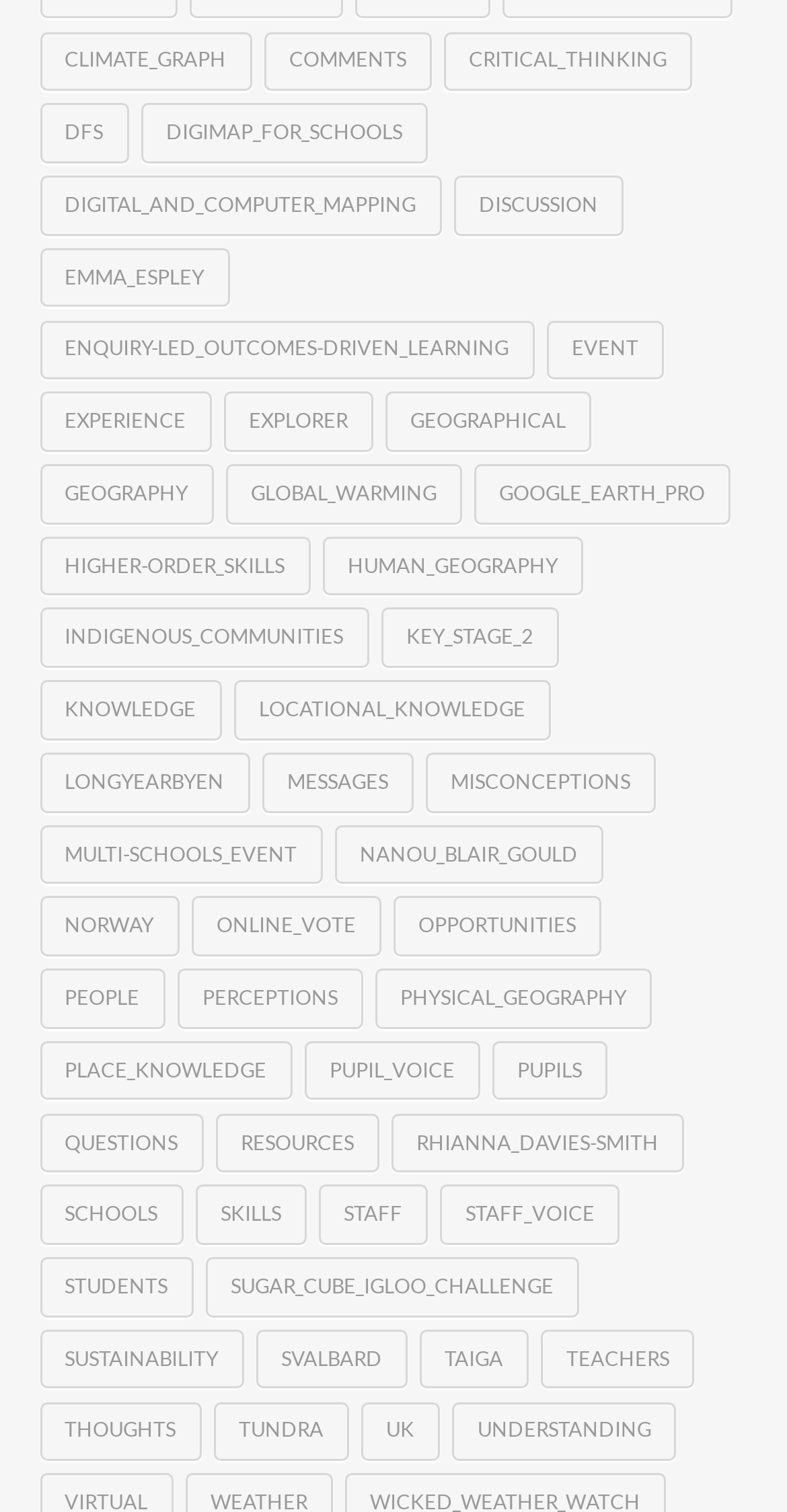Identify the bounding box coordinates for the UI element that matches this description: "climate_graph".

[0.05, 0.021, 0.319, 0.06]